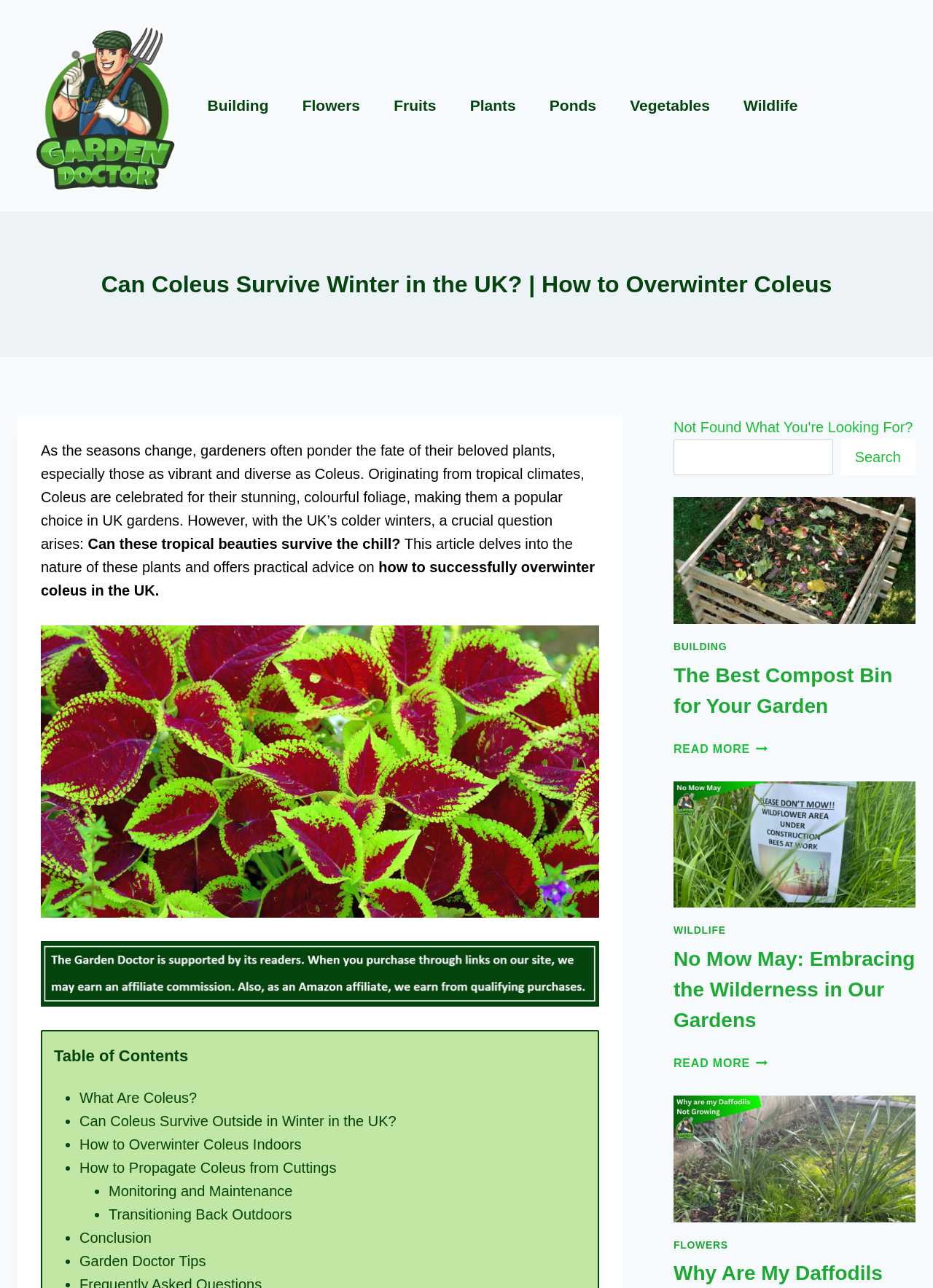Refer to the screenshot and answer the following question in detail:
How many articles are in the 'Related Articles' section?

The 'Related Articles' section is located at the bottom of the webpage, and it contains 3 articles: 'The Best Compost Bin for Your Garden', 'No Mow May: Embracing the Wilderness in Our Gardens', and 'Why are my Daffodils Not Growing'. These articles are related to the main topic of the webpage and provide additional information on gardening and plant care.